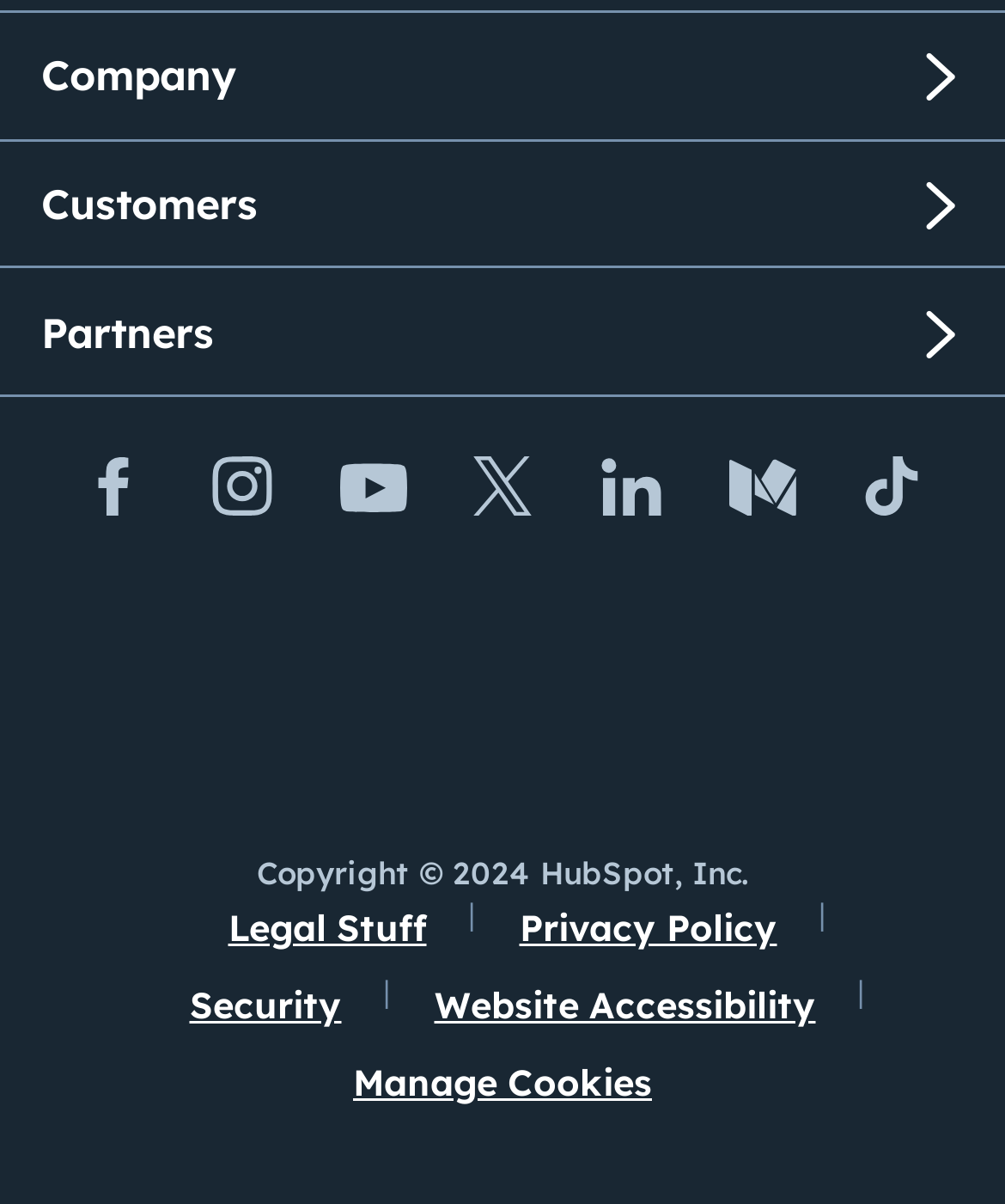Identify the bounding box coordinates of the region that should be clicked to execute the following instruction: "View Legal Stuff".

[0.186, 0.739, 0.465, 0.803]